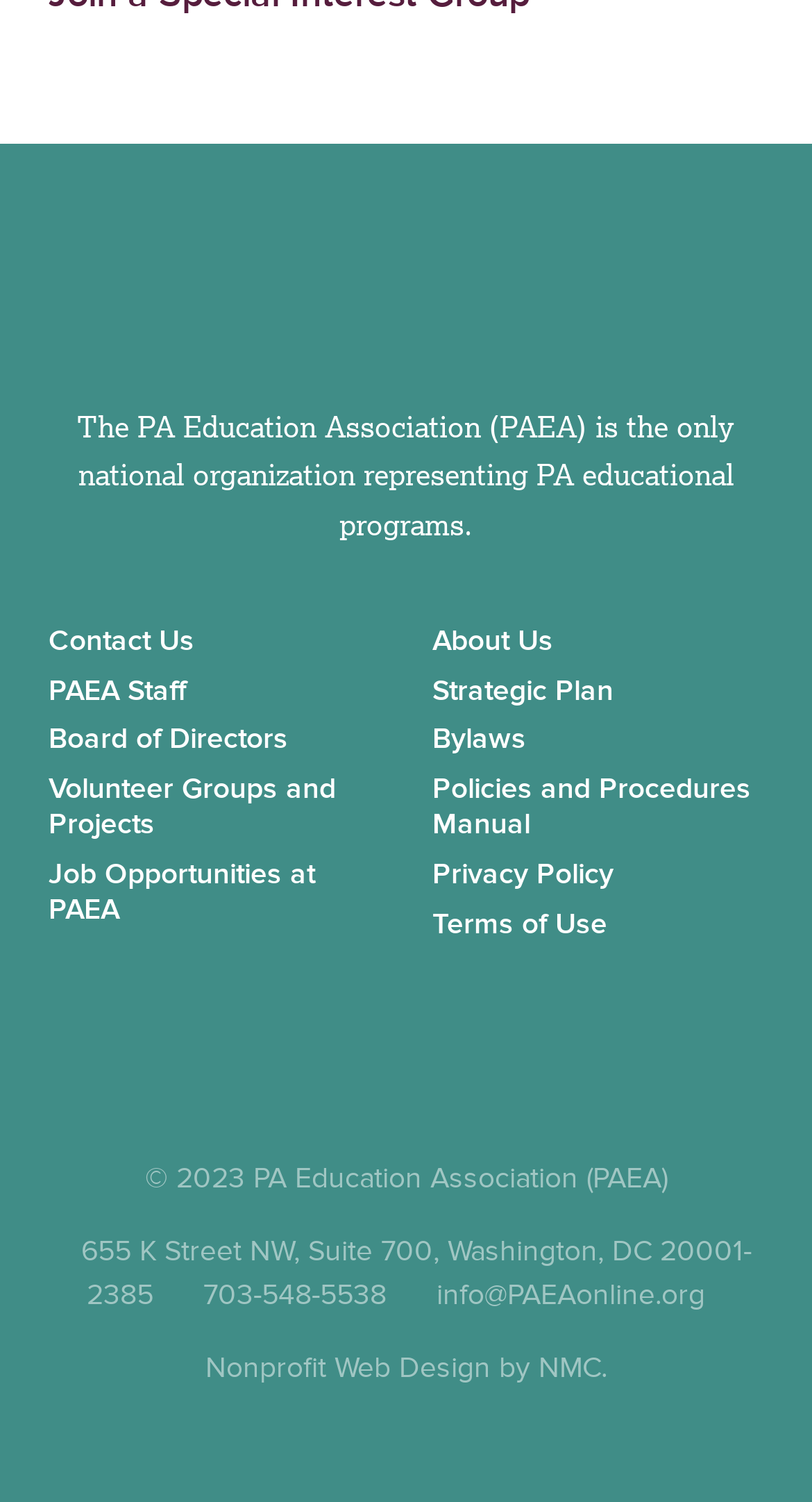What is the name of the organization?
Look at the screenshot and respond with one word or a short phrase.

PA Education Association